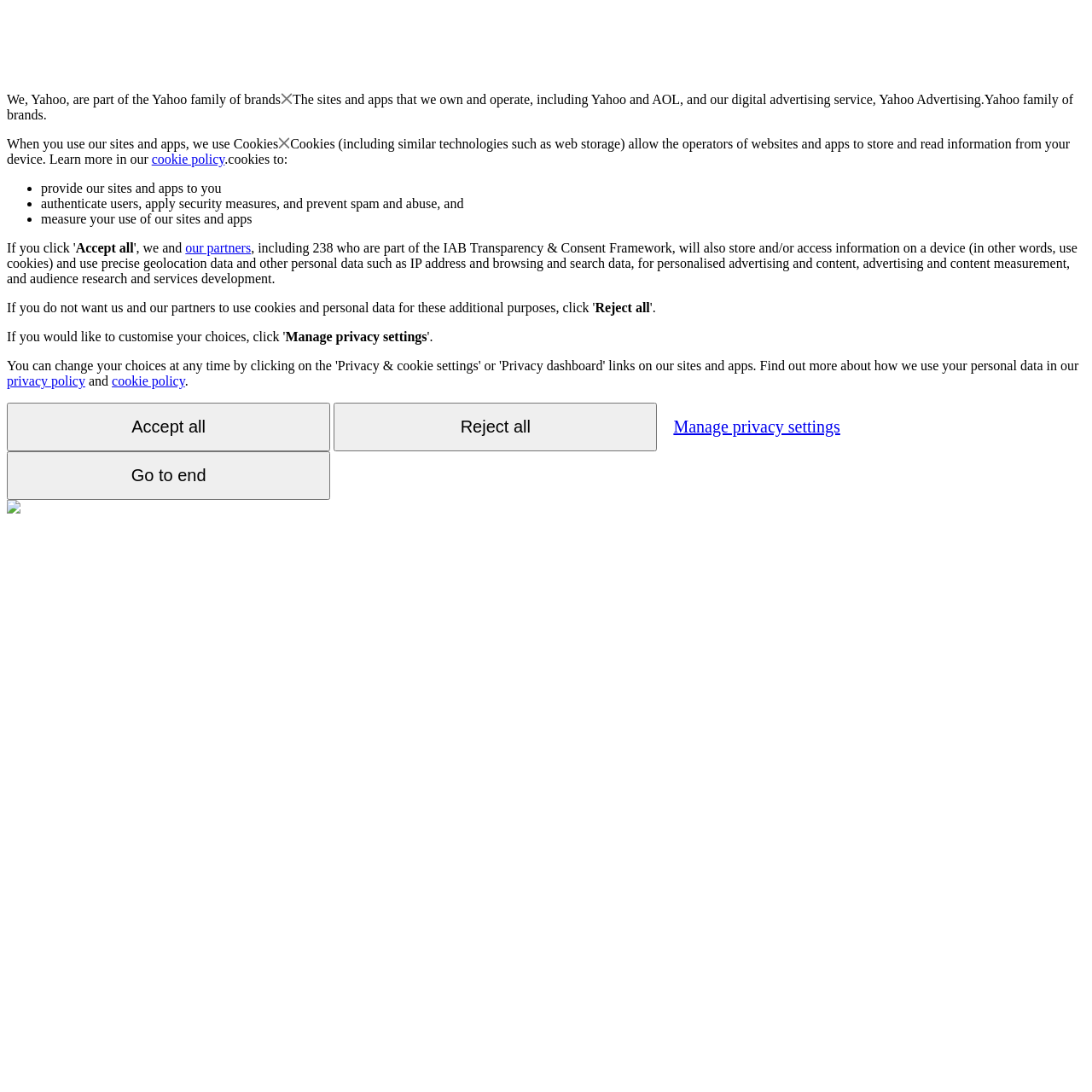Create a detailed narrative describing the layout and content of the webpage.

The webpage appears to be a privacy policy or consent page for Yahoo. At the top, there is a brief introduction stating that Yahoo is part of the Yahoo family of brands. Below this, there is a section explaining how Yahoo uses cookies and other technologies to store and read information from devices. This section includes a link to the cookie policy.

The page then lists the purposes for which Yahoo uses cookies, including providing its sites and apps, authenticating users, applying security measures, and measuring user behavior. Each of these points is marked with a bullet point.

Following this, there are three buttons: "Accept all", "Reject all", and "Manage privacy settings". The "Accept all" button is located near the top of the page, while the "Reject all" button is positioned below it. The "Manage privacy settings" button is located further down the page.

Additionally, there are links to the privacy policy and cookie policy at the bottom of the page. There is also a small image at the very bottom of the page, although its contents are not specified.

Overall, the page appears to be a straightforward explanation of Yahoo's use of cookies and other technologies, with options for users to manage their privacy settings.